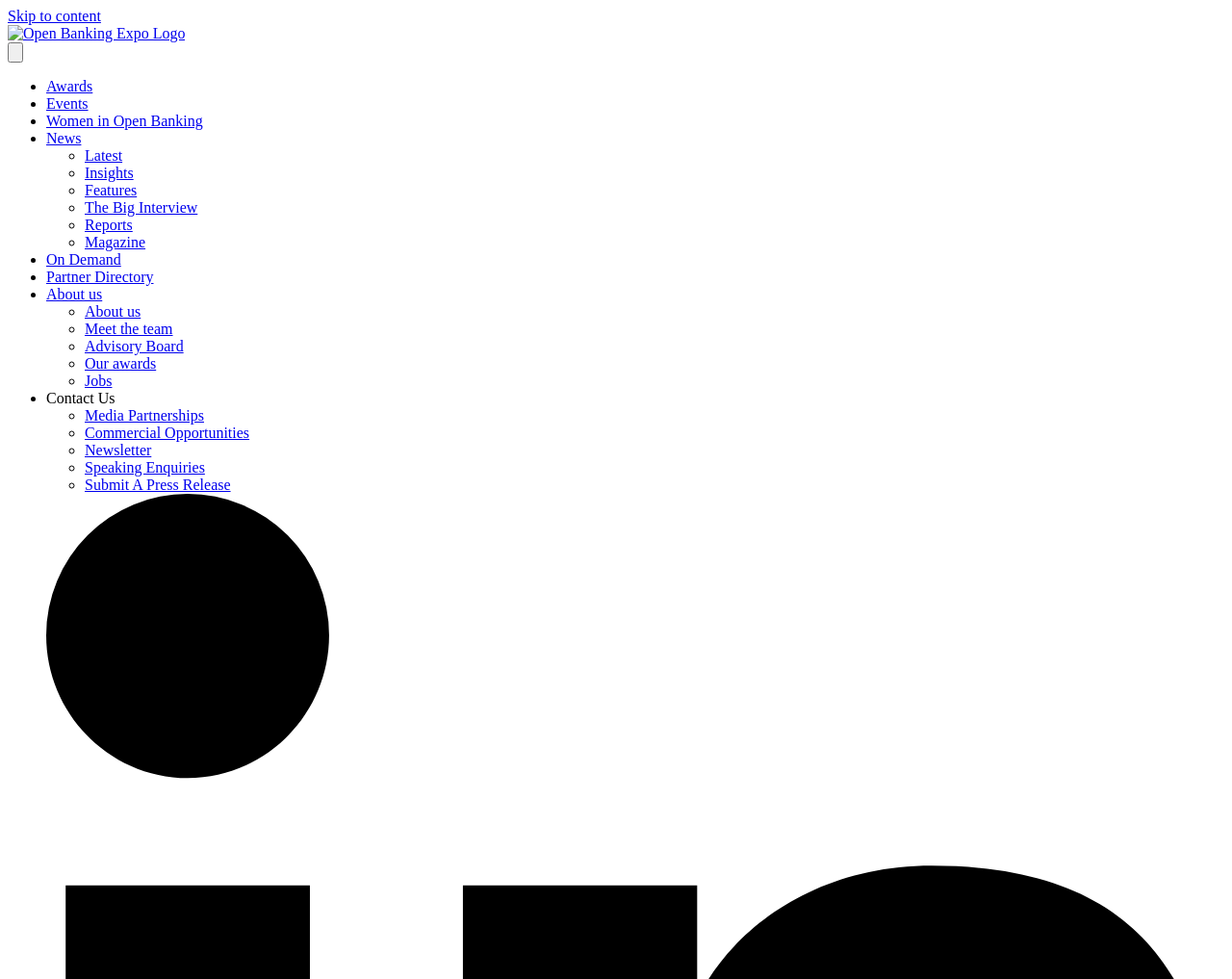Identify the bounding box coordinates of the element to click to follow this instruction: 'Click on News'. Ensure the coordinates are four float values between 0 and 1, provided as [left, top, right, bottom].

[0.038, 0.133, 0.066, 0.149]